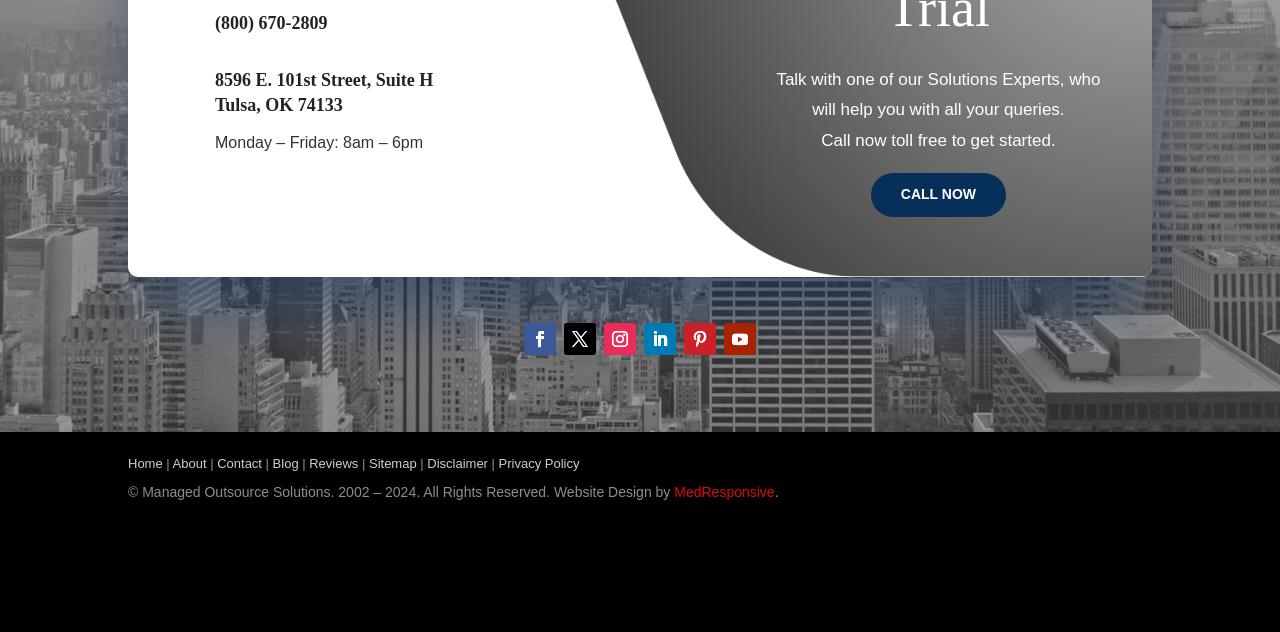Using the webpage screenshot, locate the HTML element that fits the following description and provide its bounding box: "Sitemap".

[0.288, 0.721, 0.326, 0.745]